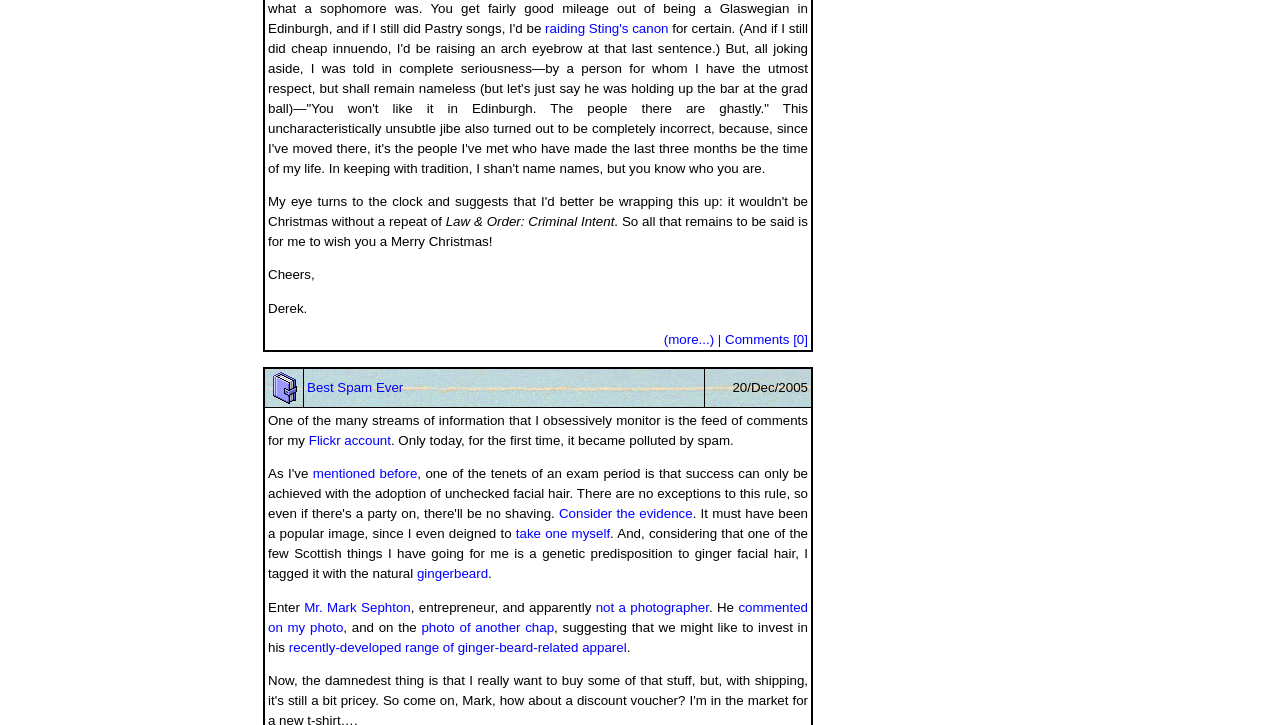Determine the bounding box coordinates of the clickable element to achieve the following action: 'View the photo of another chap'. Provide the coordinates as four float values between 0 and 1, formatted as [left, top, right, bottom].

[0.329, 0.855, 0.433, 0.875]